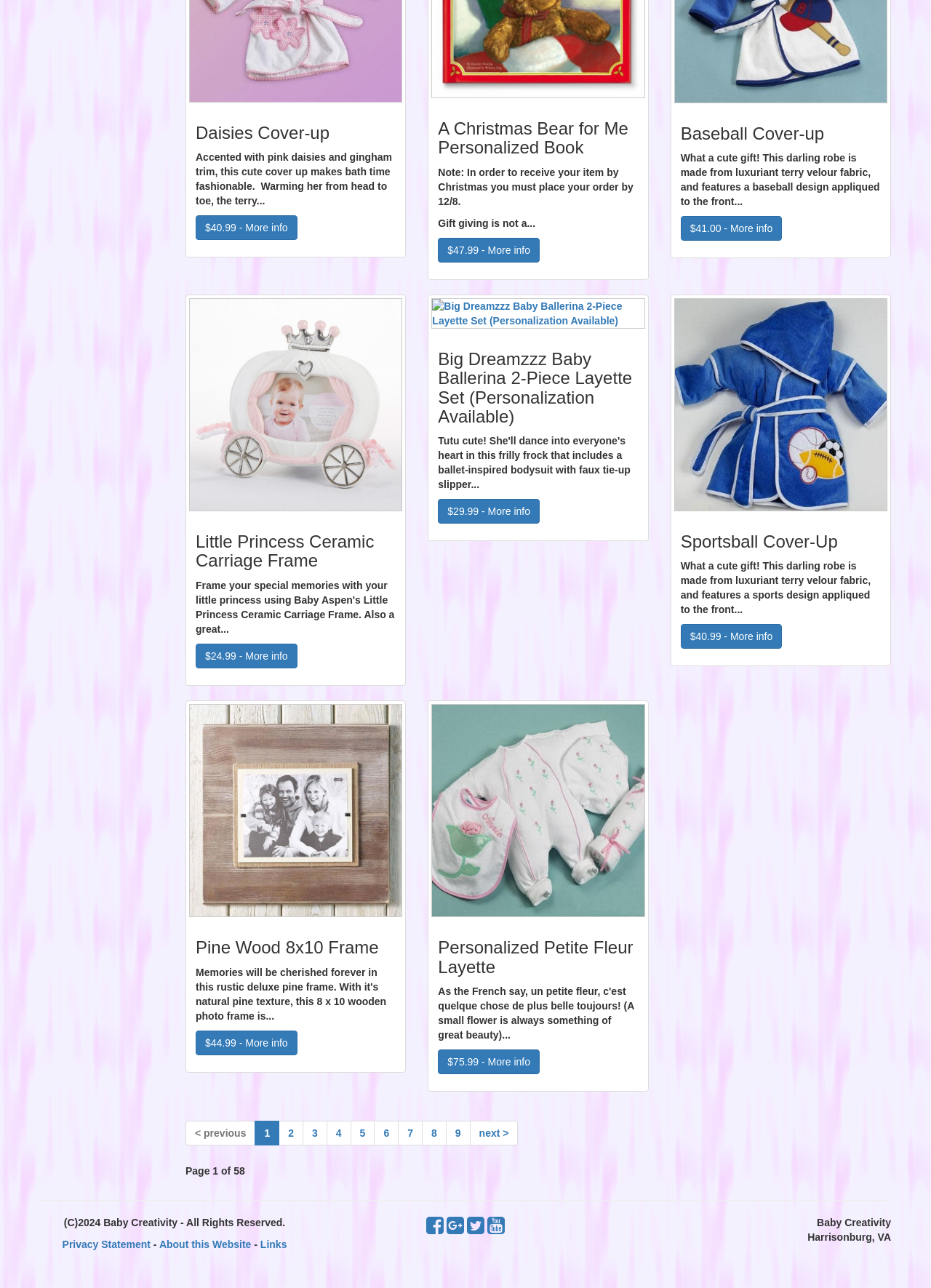What is the name of the company?
Please provide a comprehensive answer based on the visual information in the image.

The name of the company can be found at the bottom of the webpage, where it says 'Baby Creativity'.